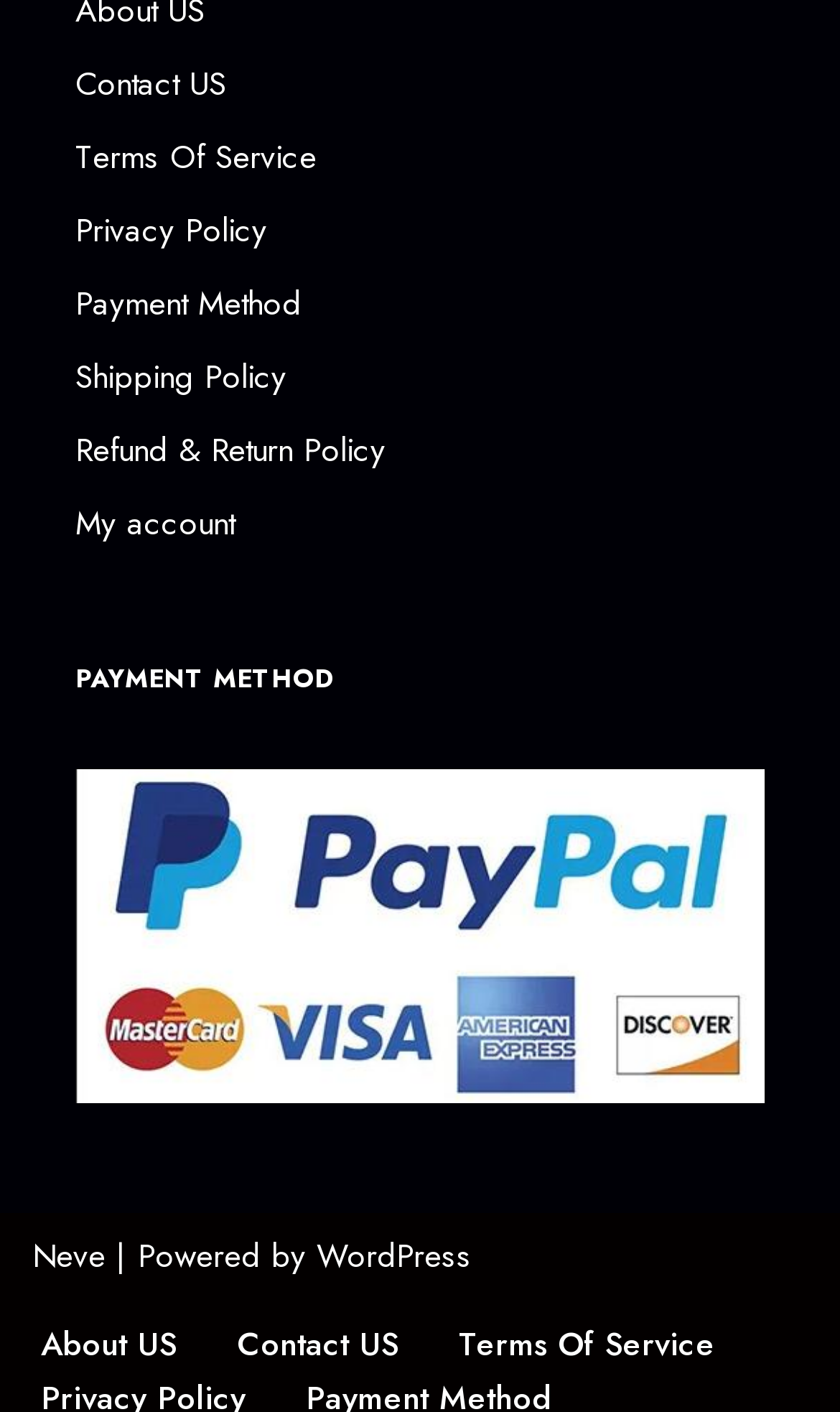Using the provided element description: "Refund & Return Policy", identify the bounding box coordinates. The coordinates should be four floats between 0 and 1 in the order [left, top, right, bottom].

[0.09, 0.302, 0.459, 0.335]